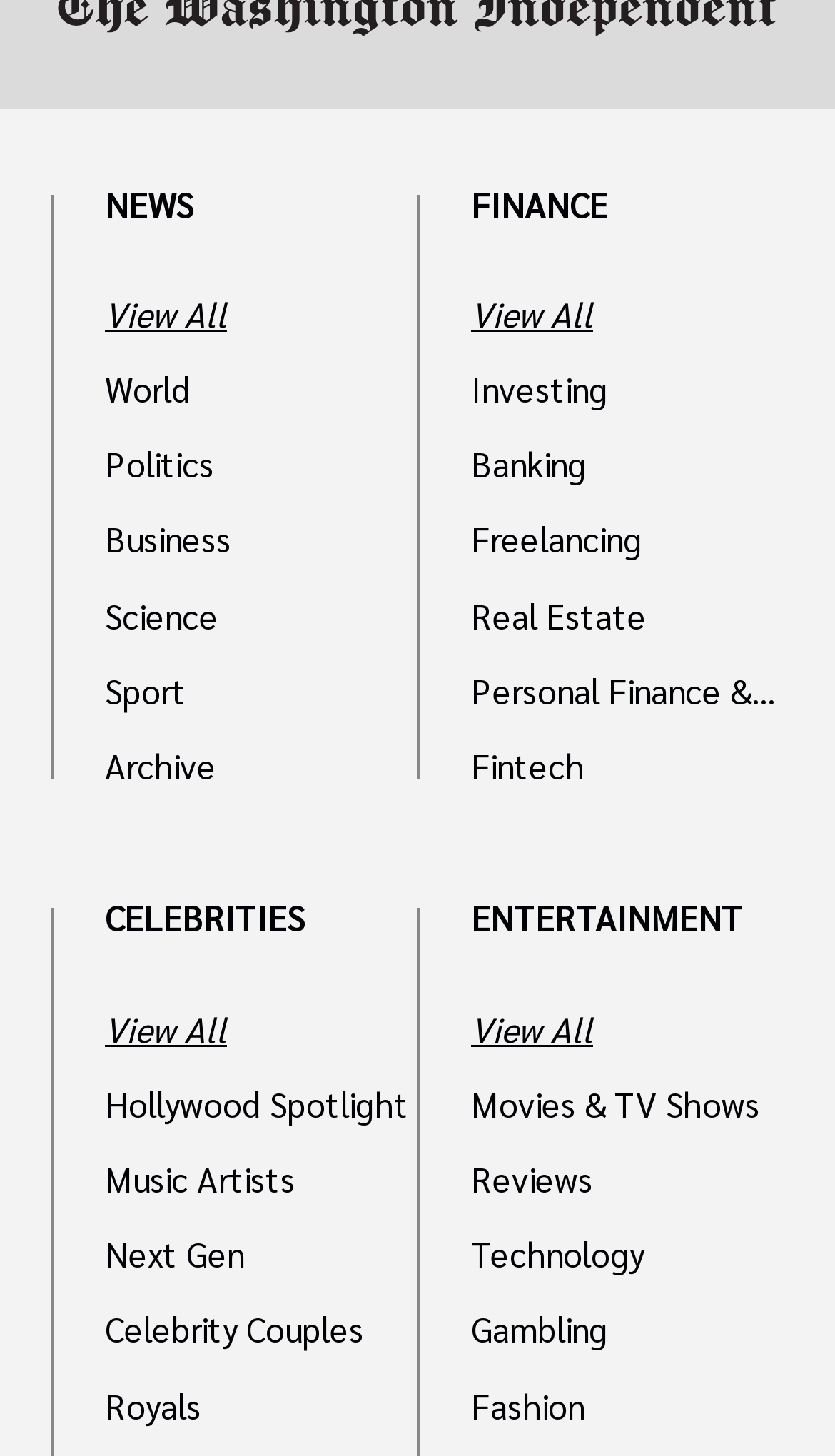Please give a succinct answer to the question in one word or phrase:
How many entertainment-related categories are there?

5